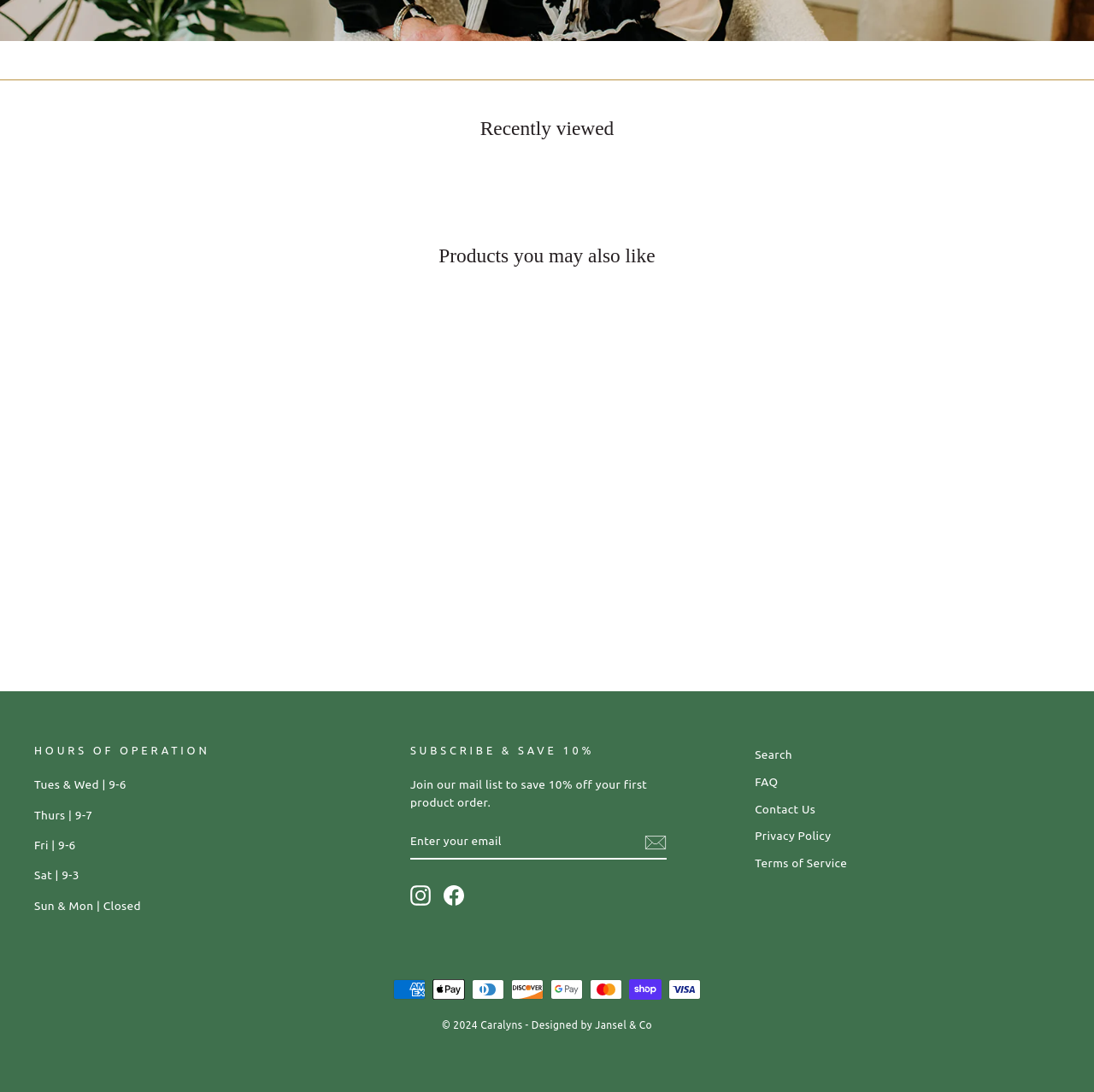Find the bounding box coordinates of the element I should click to carry out the following instruction: "Search for products".

[0.69, 0.68, 0.724, 0.703]